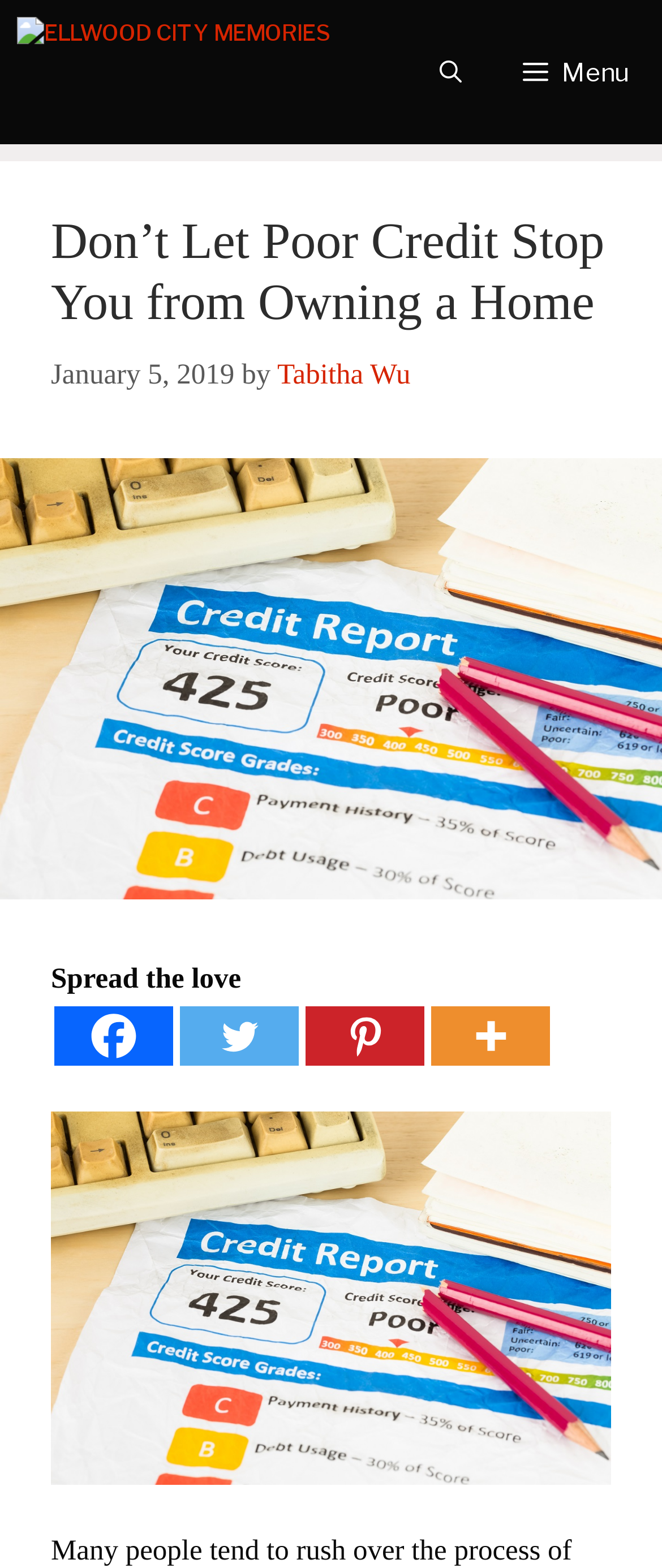What is the topic of the main article?
Craft a detailed and extensive response to the question.

By analyzing the heading 'Don’t Let Poor Credit Stop You from Owning a Home' and the image 'Poor credit report', it can be inferred that the main article is discussing how poor credit can affect one's ability to own a home.